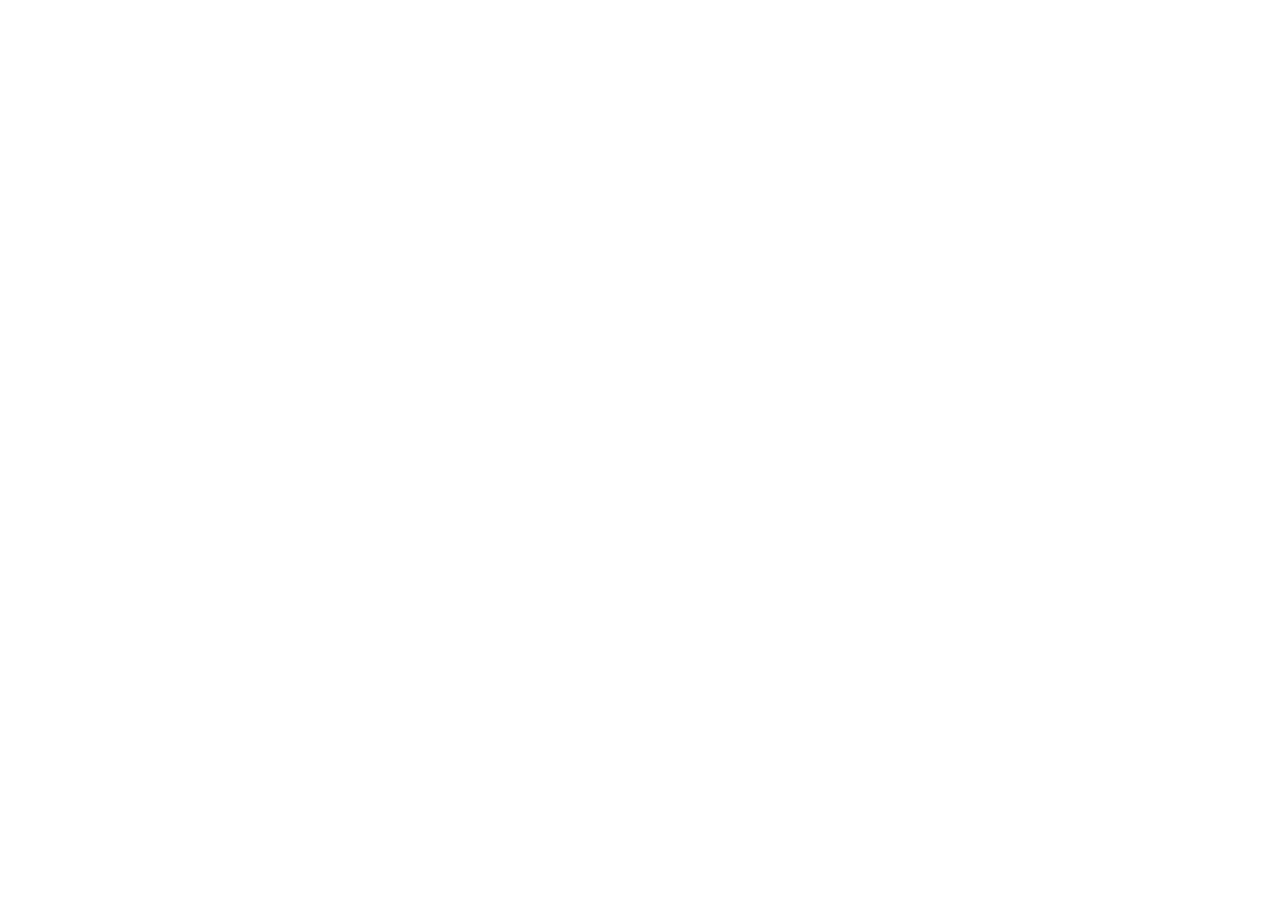What is the purpose of the 'Get alerts' button?
Answer briefly with a single word or phrase based on the image.

To subscribe to JobEka